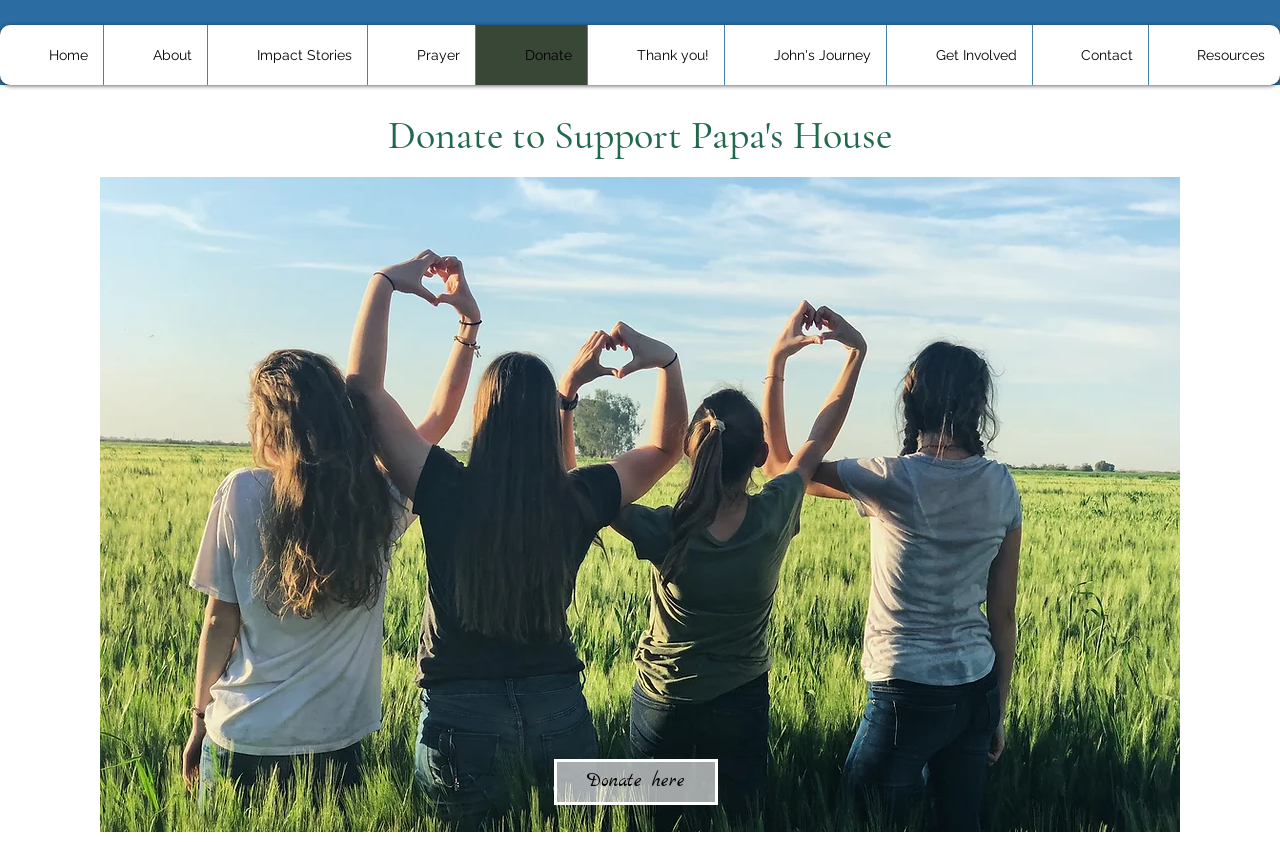Please identify the bounding box coordinates of the clickable area that will allow you to execute the instruction: "view resources".

[0.897, 0.03, 1.0, 0.101]